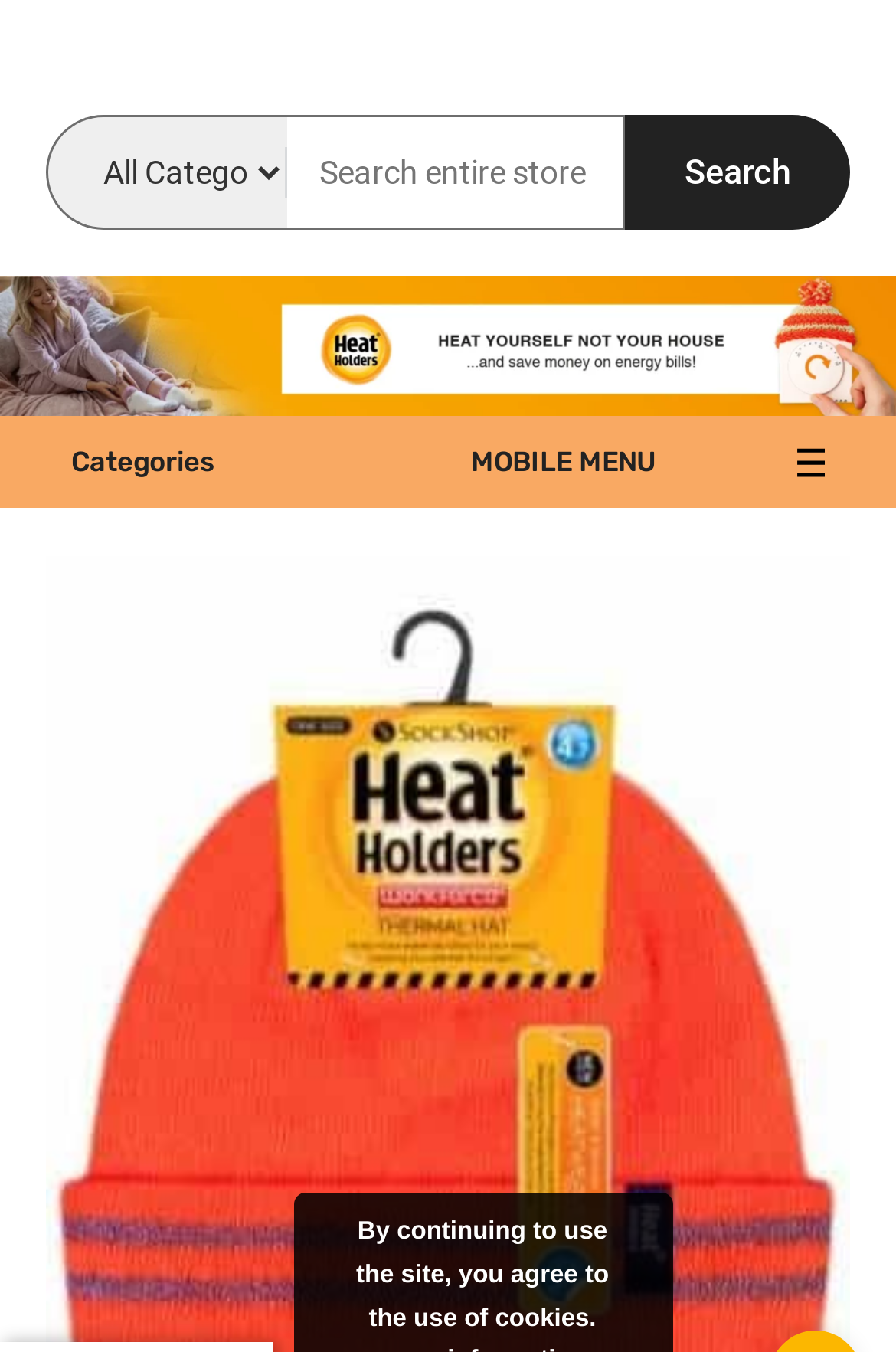What is the brand name of the thermal clothing?
Please respond to the question with a detailed and well-explained answer.

I found the brand name 'Heat Holders' in the link 'Heat Holders Ireland' at the top of the webpage, which suggests that the website is related to the Heat Holders brand.